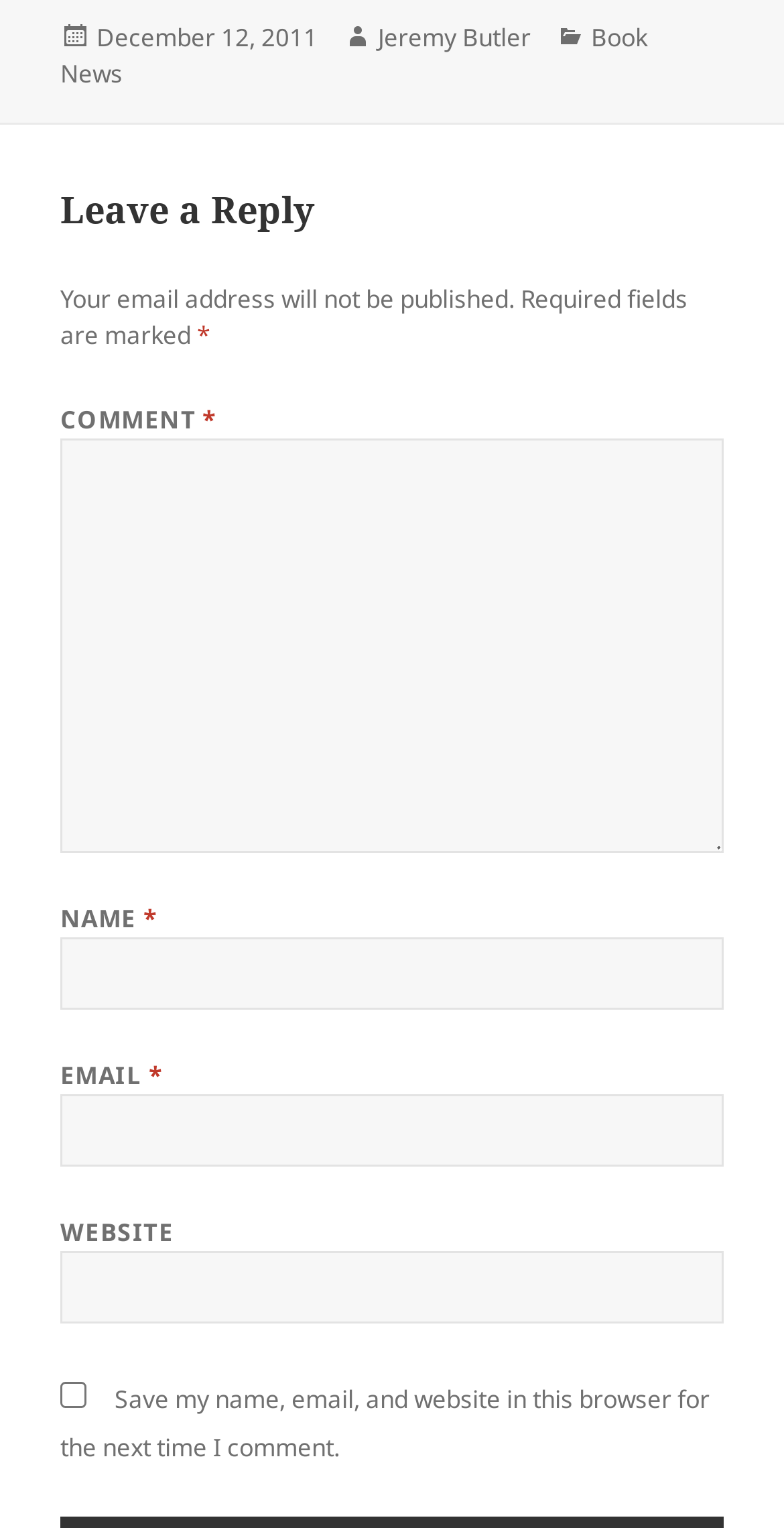Pinpoint the bounding box coordinates of the clickable element to carry out the following instruction: "Type your name in the 'NAME' field."

[0.077, 0.613, 0.923, 0.661]